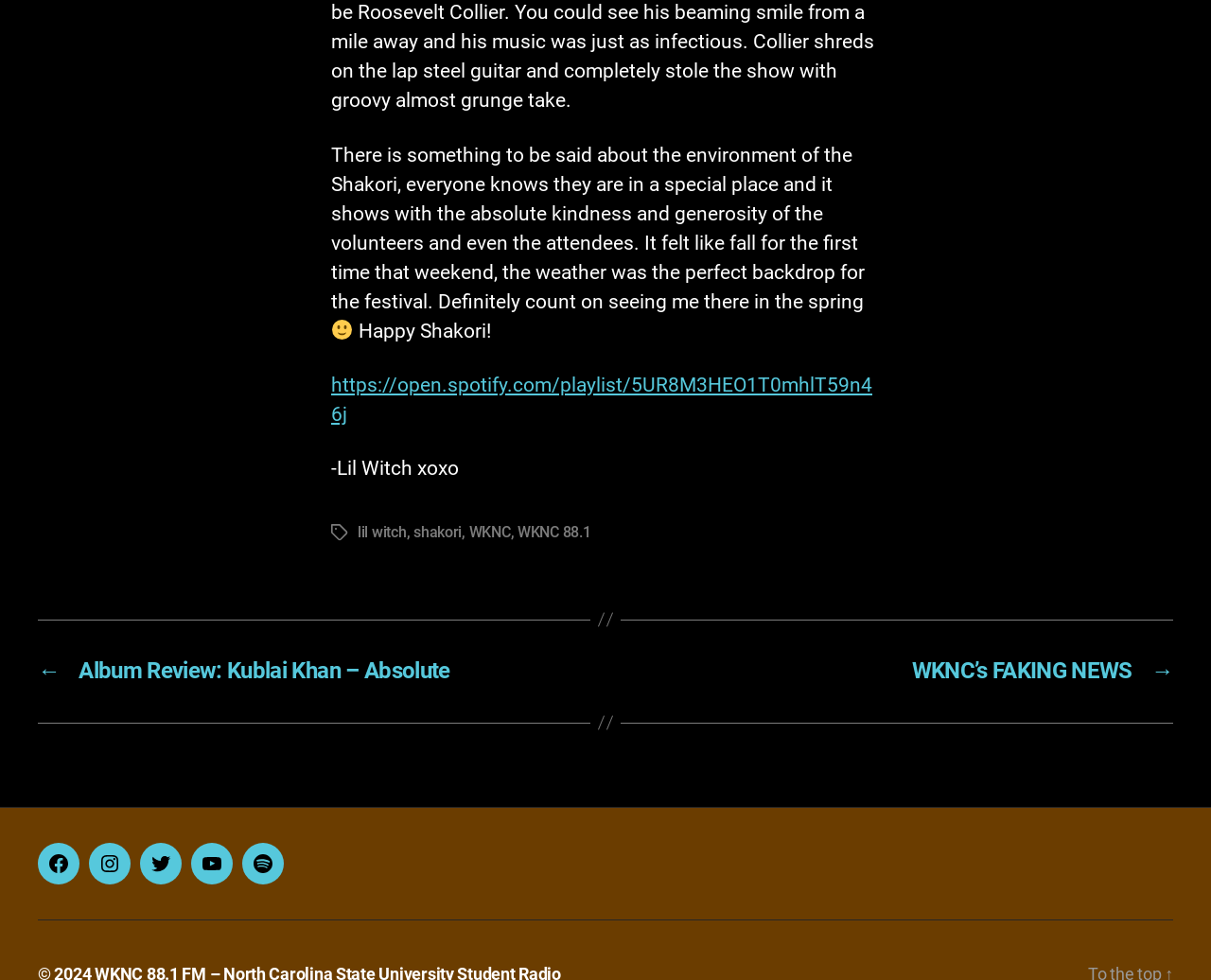Who is the author of the text?
Please respond to the question thoroughly and include all relevant details.

The text ends with '-Lil Witch xoxo', suggesting that Lil Witch is the author of the text.